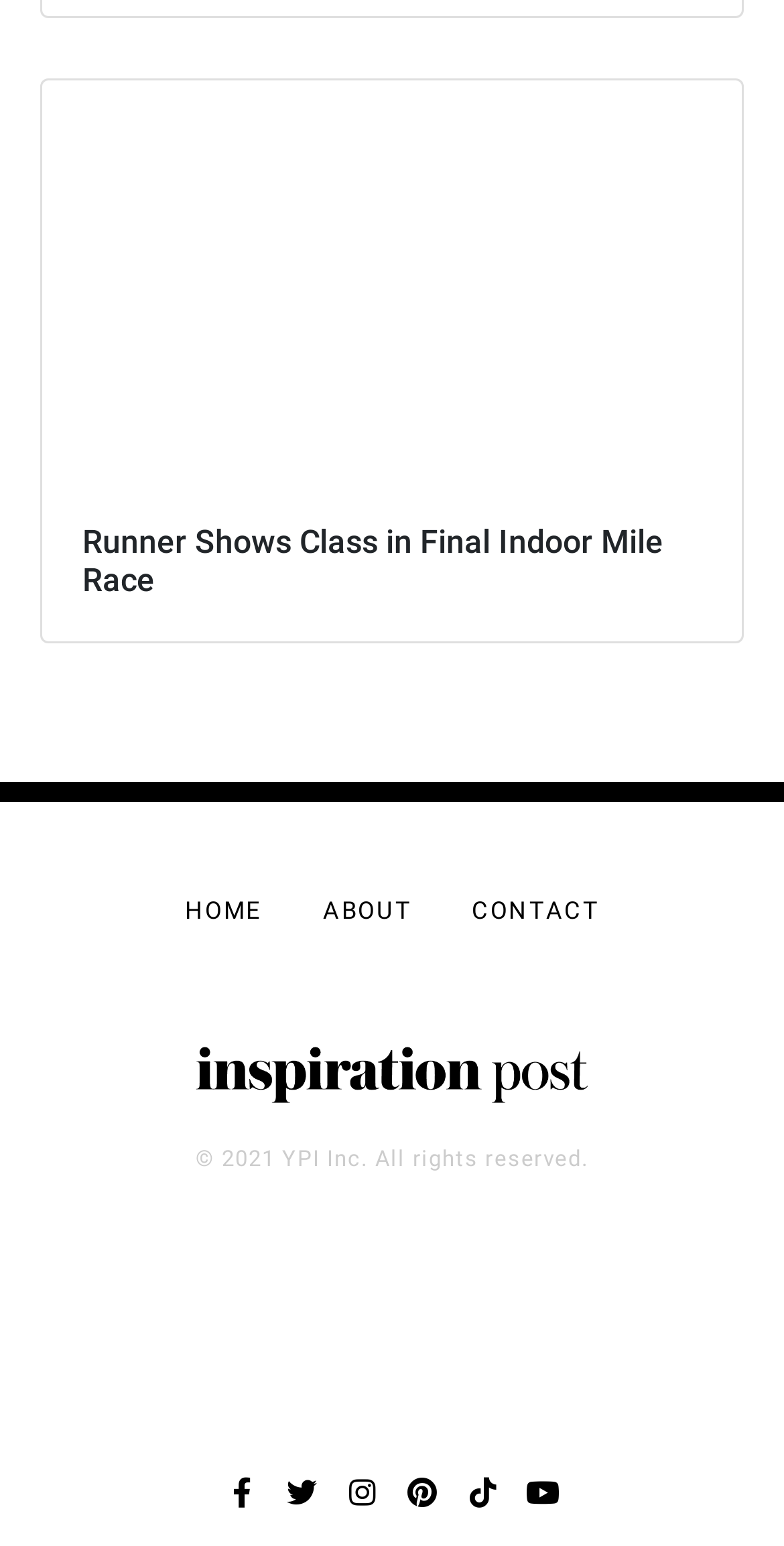Please determine the bounding box coordinates of the section I need to click to accomplish this instruction: "view inspiration post".

[0.244, 0.676, 0.756, 0.7]